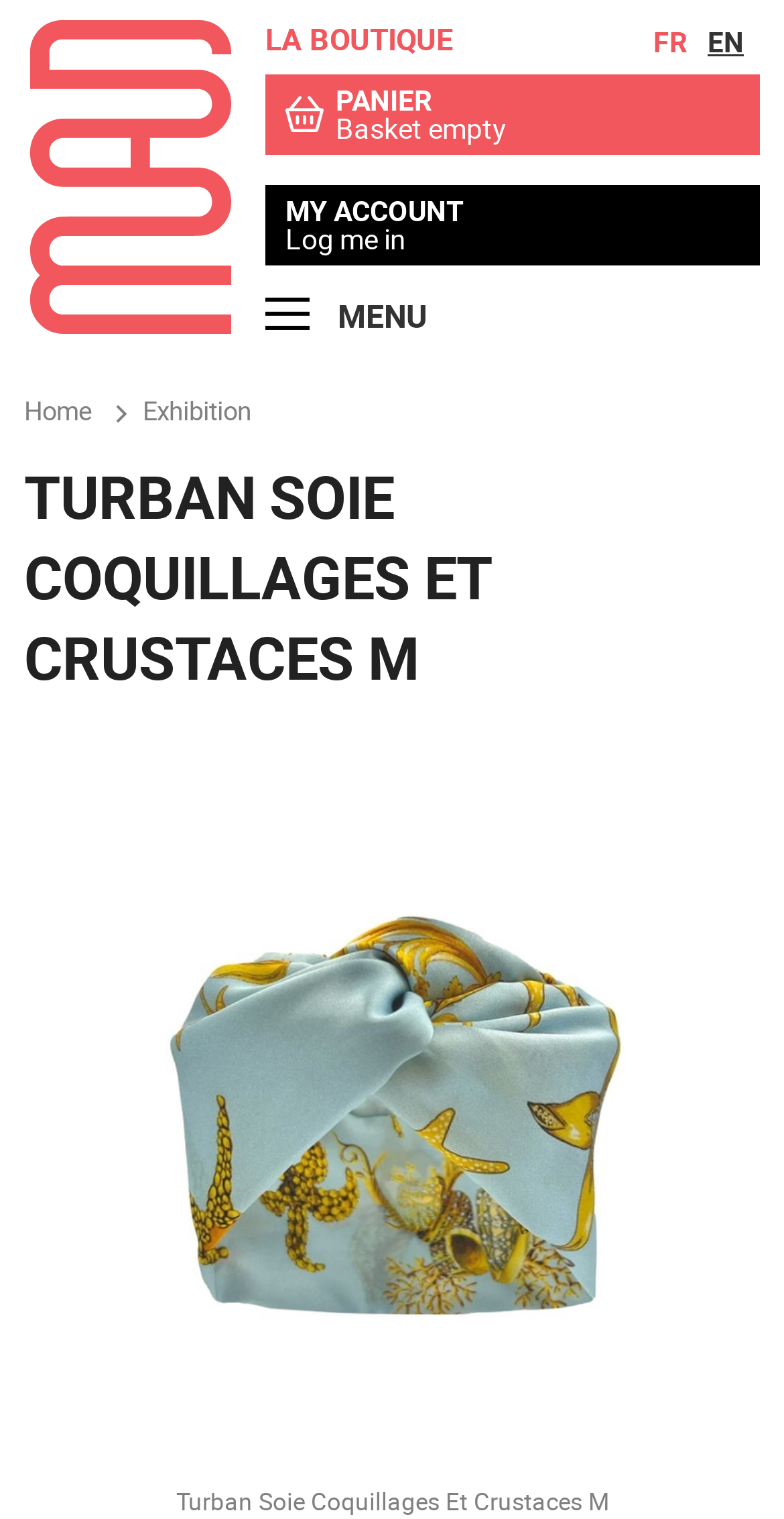What is the status of the basket?
Answer with a single word or phrase by referring to the visual content.

Empty